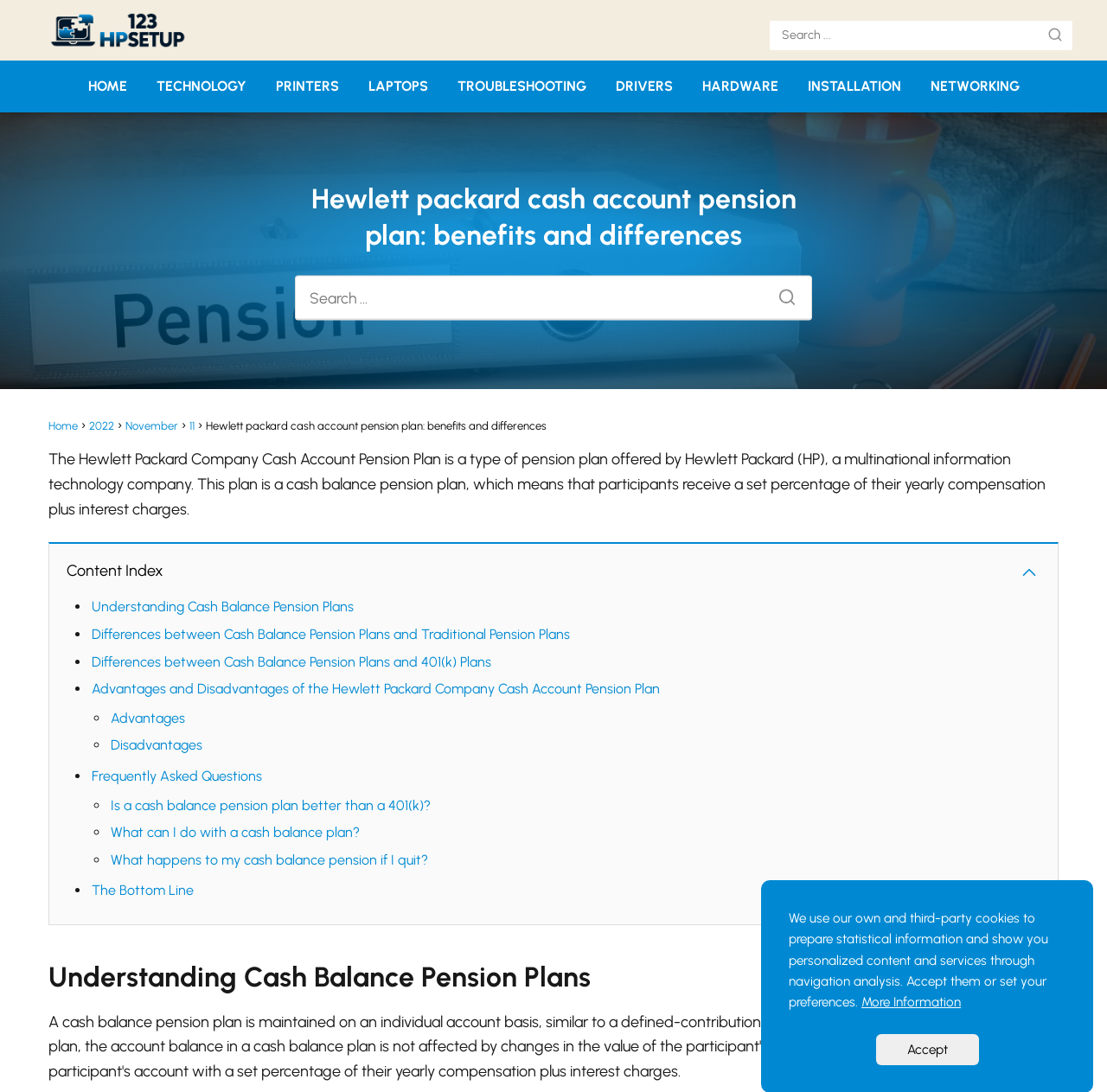Examine the image carefully and respond to the question with a detailed answer: 
What is the purpose of the Hewlett Packard Company Cash Account Pension Plan?

The meta description states that 'The hewlett packard company cash account pension plan is a cash balance pension plan offered by hp, providing tax-deferred contributions and flexible benefit options' which indicates the purpose of the plan.